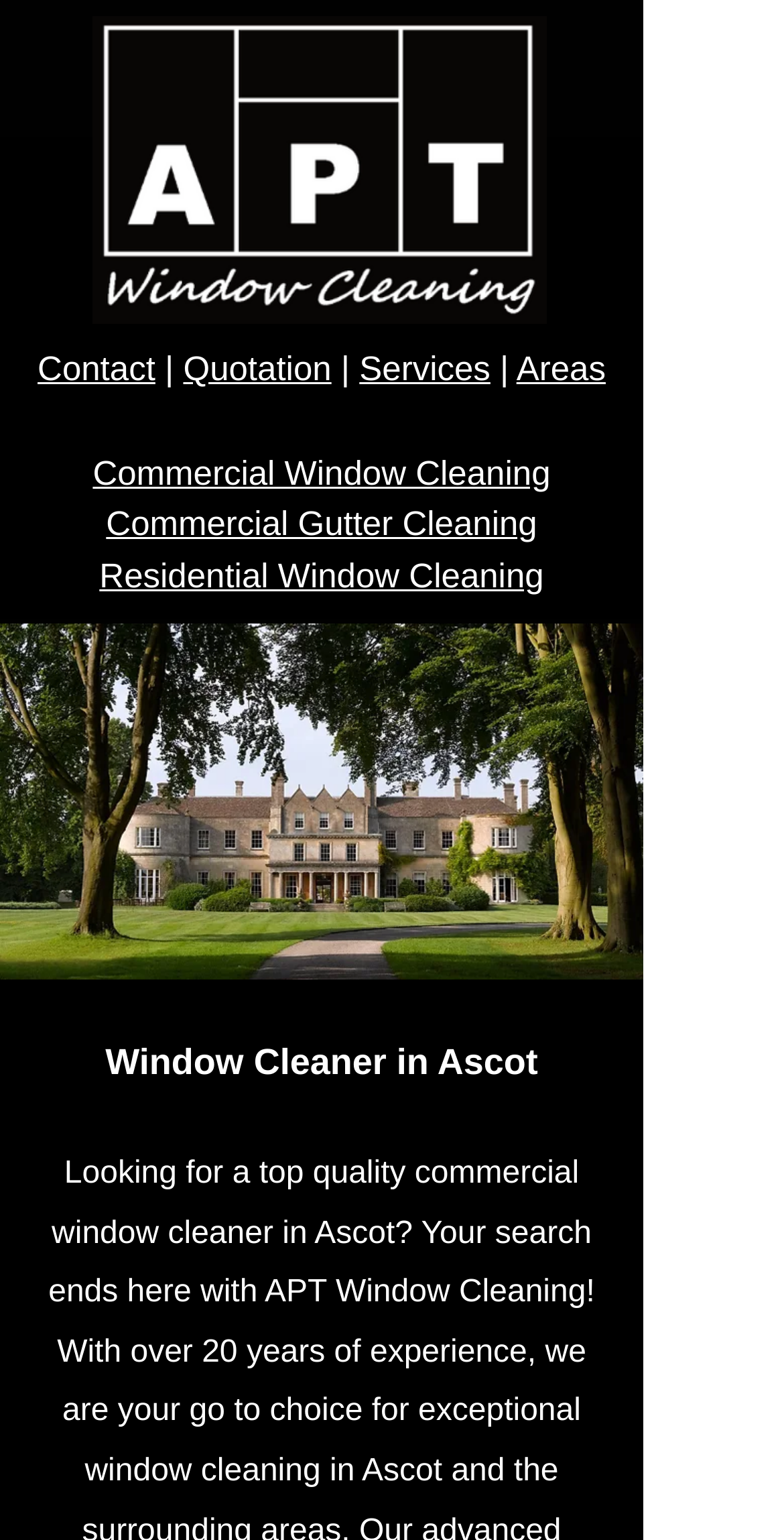Extract the bounding box coordinates of the UI element described: "Commercial Gutter Cleaning". Provide the coordinates in the format [left, top, right, bottom] with values ranging from 0 to 1.

[0.135, 0.328, 0.685, 0.353]